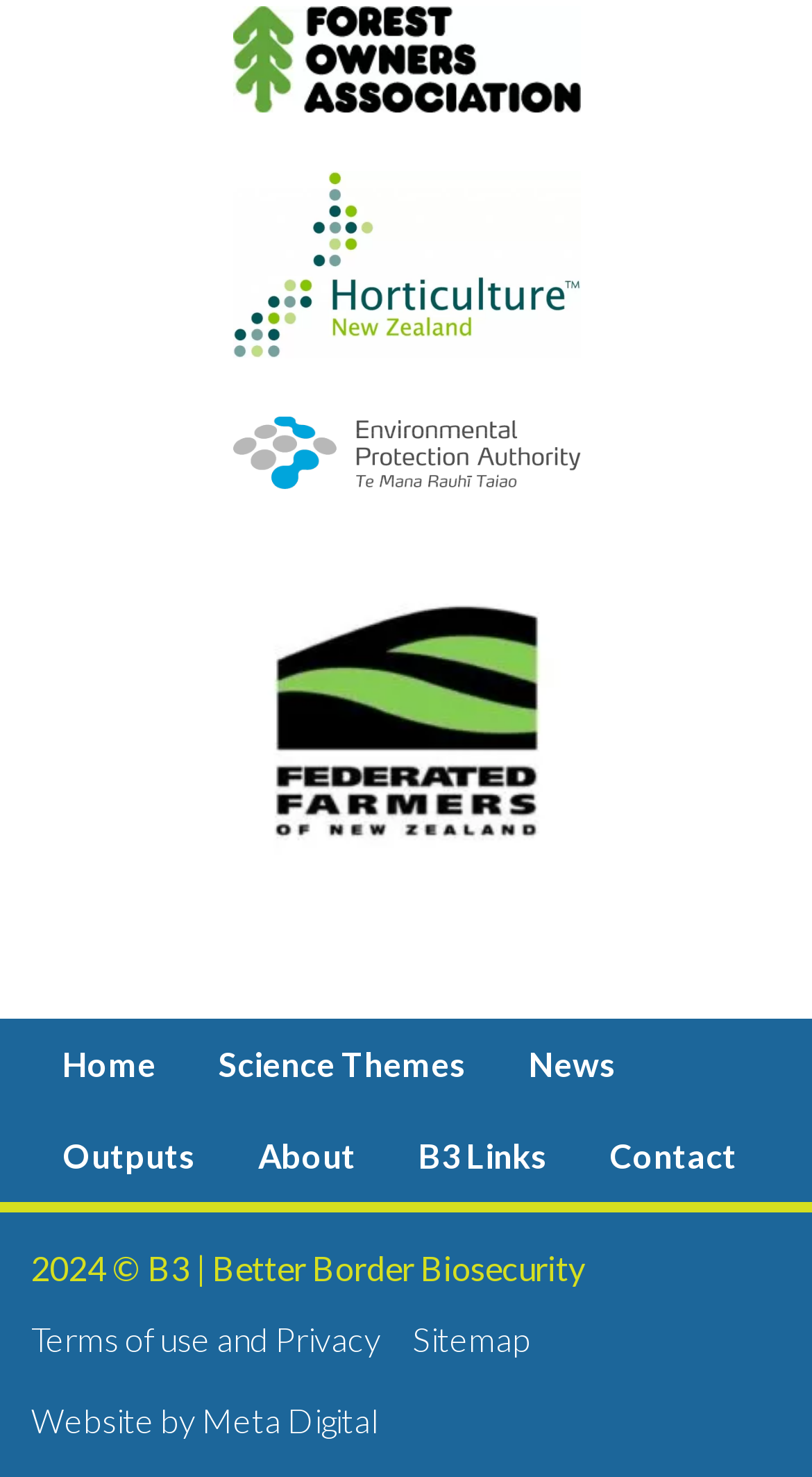Identify the bounding box coordinates of the section to be clicked to complete the task described by the following instruction: "view science themes". The coordinates should be four float numbers between 0 and 1, formatted as [left, top, right, bottom].

[0.231, 0.69, 0.613, 0.751]